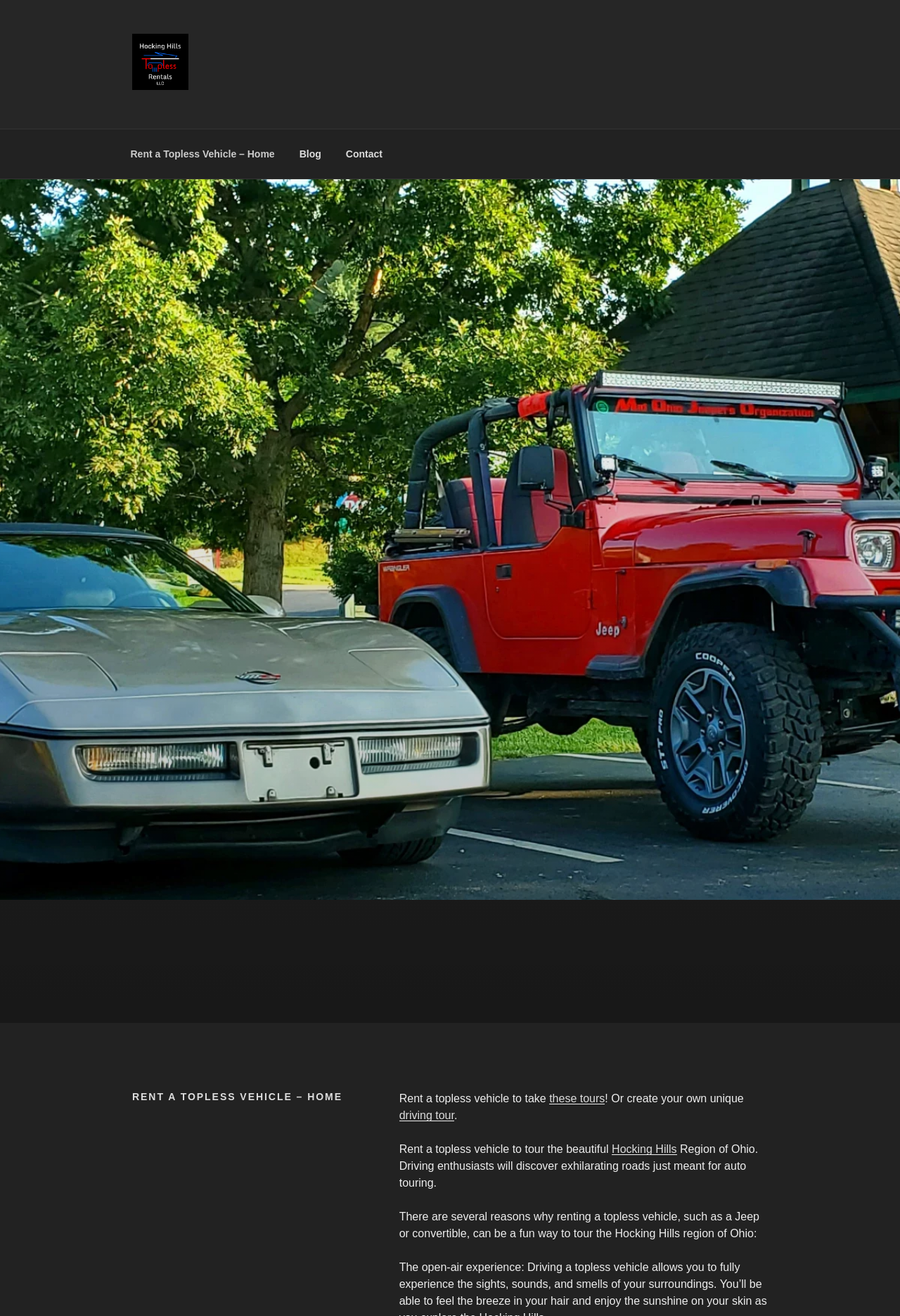Find the bounding box coordinates for the element that must be clicked to complete the instruction: "Learn more about these tours". The coordinates should be four float numbers between 0 and 1, indicated as [left, top, right, bottom].

[0.61, 0.83, 0.672, 0.839]